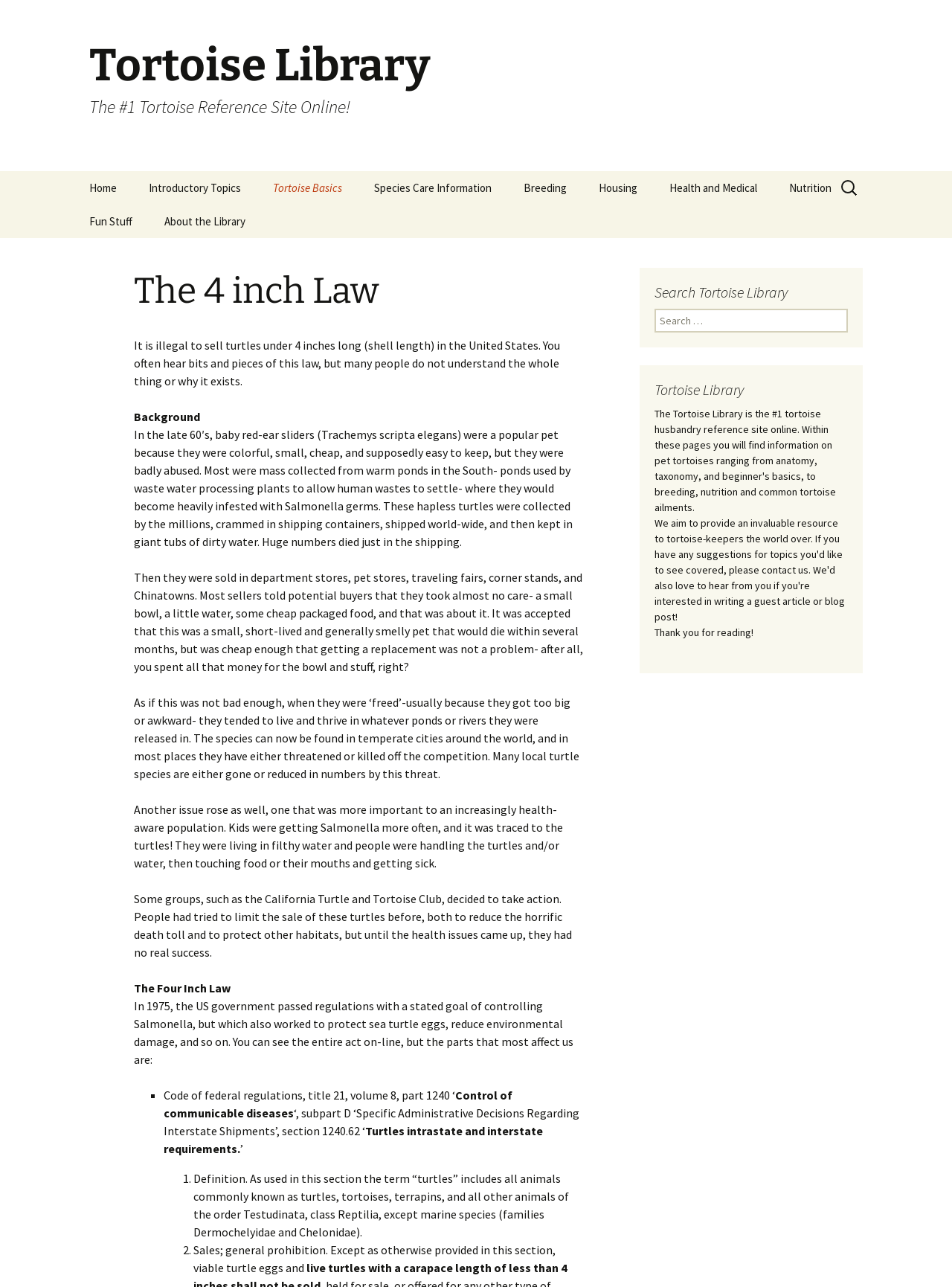Examine the screenshot and answer the question in as much detail as possible: How many categories are listed in the main navigation menu?

The main navigation menu can be found in the links with IDs 101 to 114, which contain the categories 'Home', 'Introductory Topics', 'Tortoise Basics', 'Species Care Information', 'Breeding', 'Housing', and 'Health and Medical'.